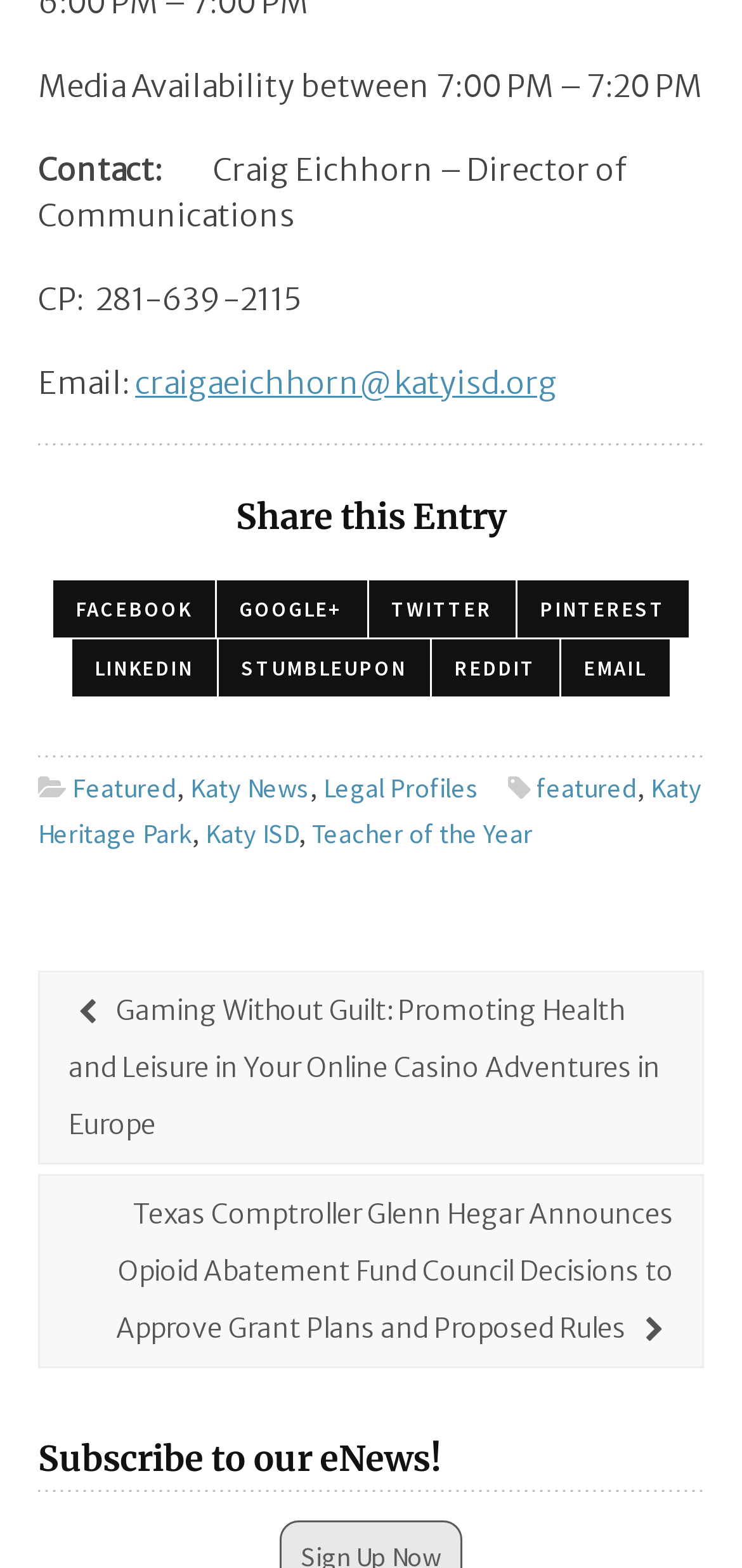Predict the bounding box of the UI element based on the description: "Teacher of the Year". The coordinates should be four float numbers between 0 and 1, formatted as [left, top, right, bottom].

[0.421, 0.521, 0.718, 0.543]